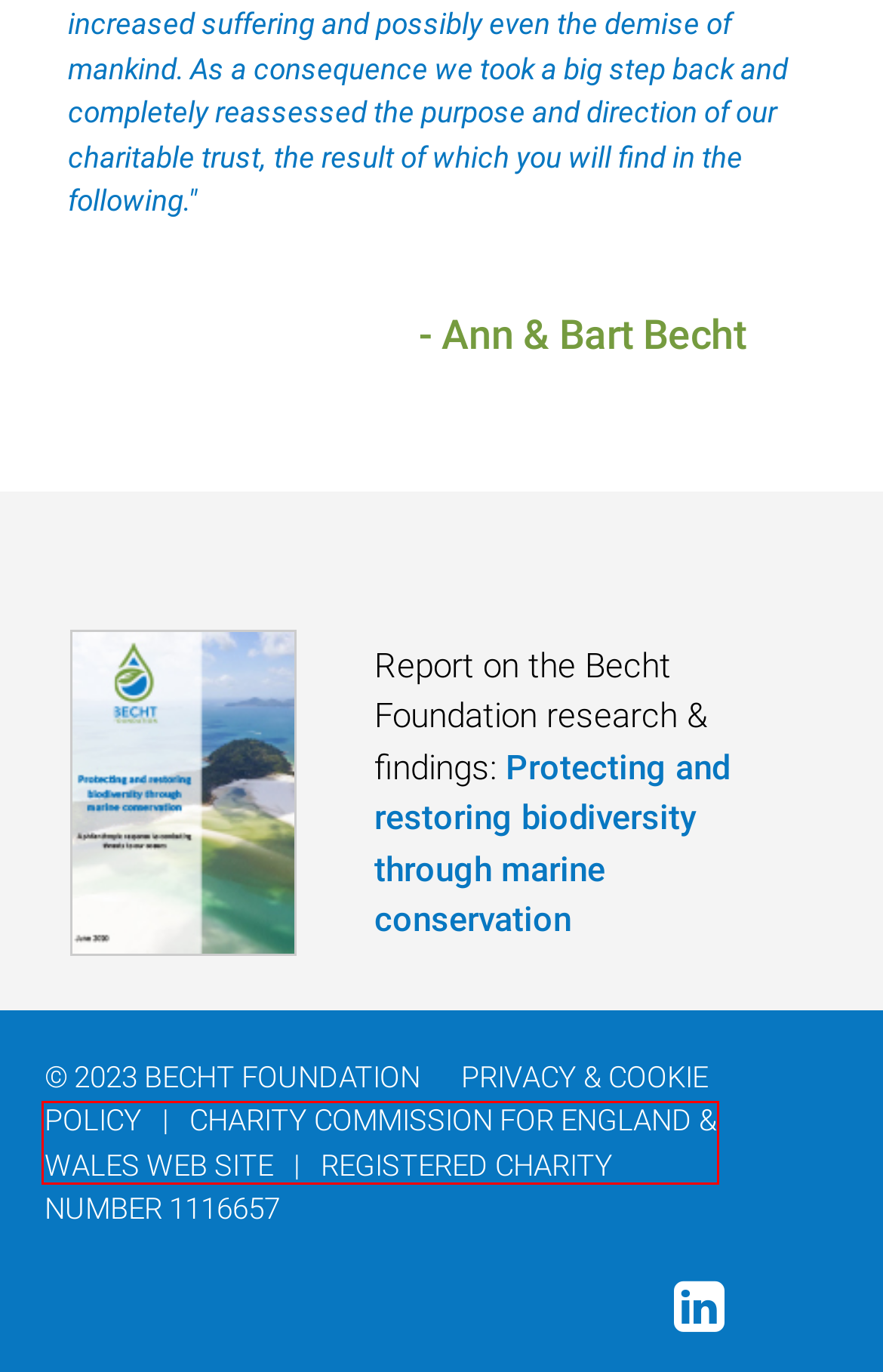Examine the webpage screenshot and identify the UI element enclosed in the red bounding box. Pick the webpage description that most accurately matches the new webpage after clicking the selected element. Here are the candidates:
A. Privacy & Cookie Policy | Becht Foundation
B. Videos | Becht Foundation
C. Charity overview, Becht Foundation - 1116657, Register of Charities - The Charity Commission
D. News & Announcements | Becht Foundation
E. Grant Making | Becht Foundation
F. Our Team | Becht Foundation
G. Contact Us | Becht Foundation
H. Investments | Becht Foundation

C